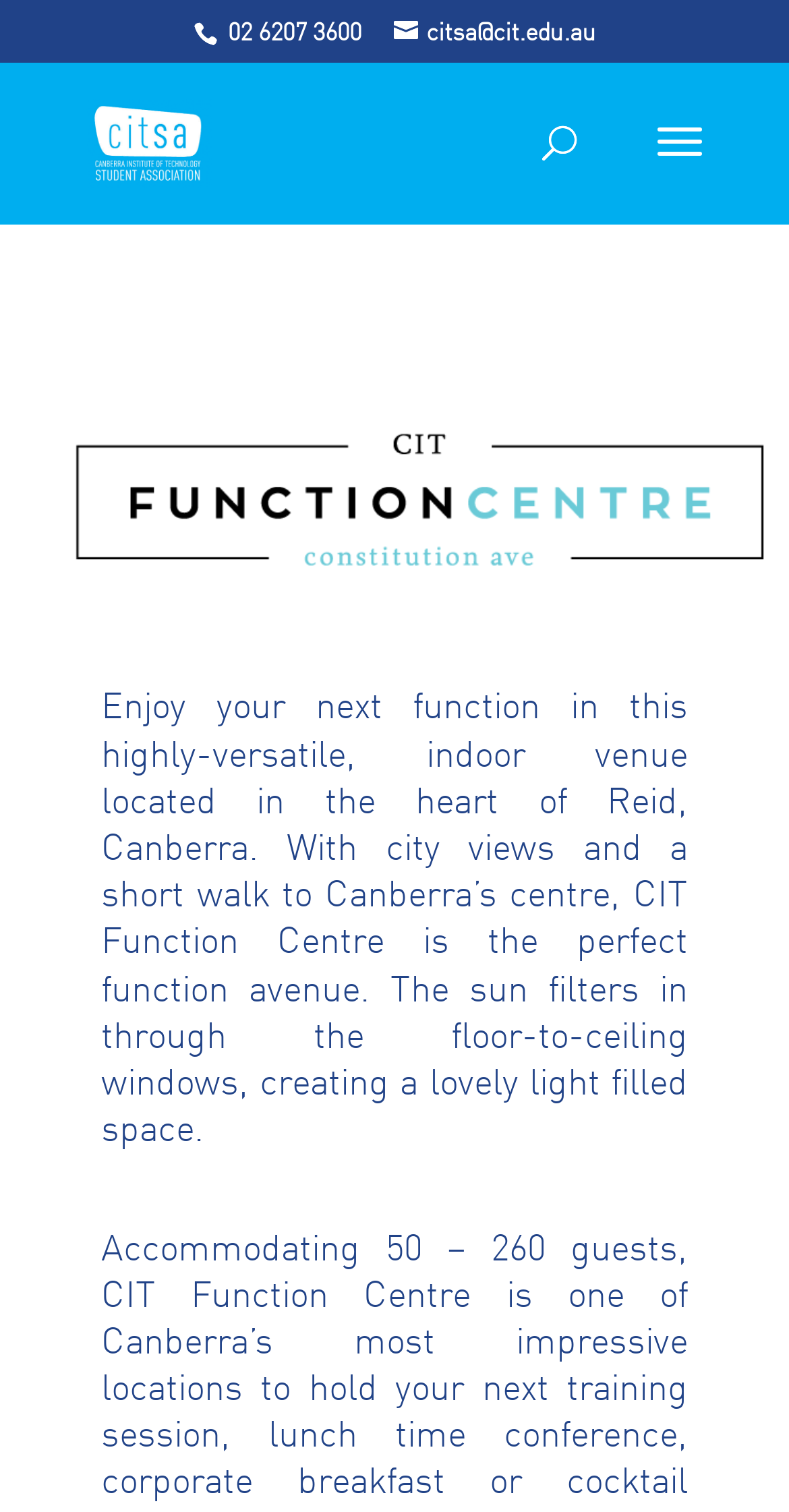Use a single word or phrase to respond to the question:
What is the location of CIT Function Centre?

Reid, Canberra